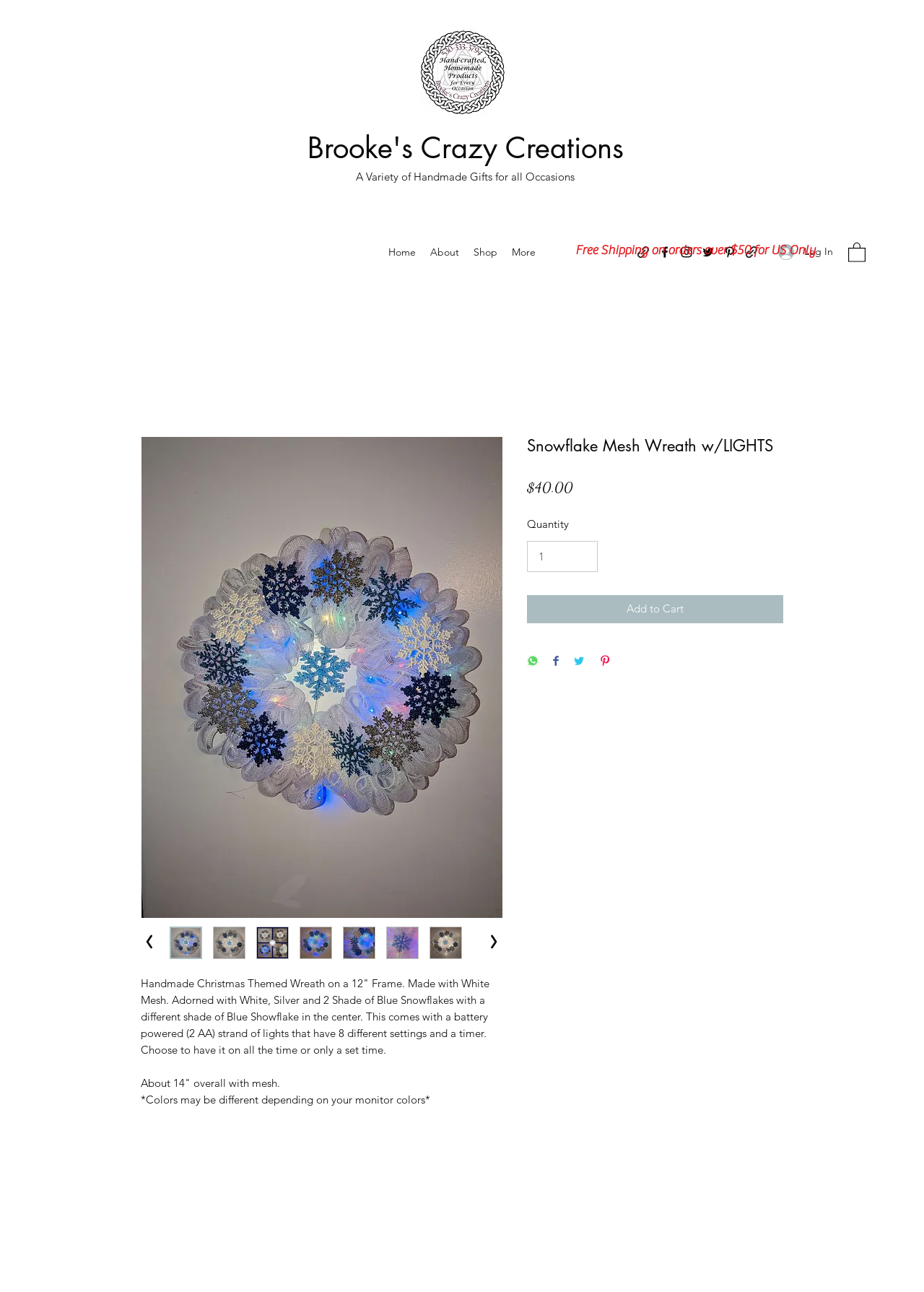Please determine the bounding box coordinates of the element's region to click in order to carry out the following instruction: "Change the quantity of the product". The coordinates should be four float numbers between 0 and 1, i.e., [left, top, right, bottom].

[0.57, 0.418, 0.647, 0.443]